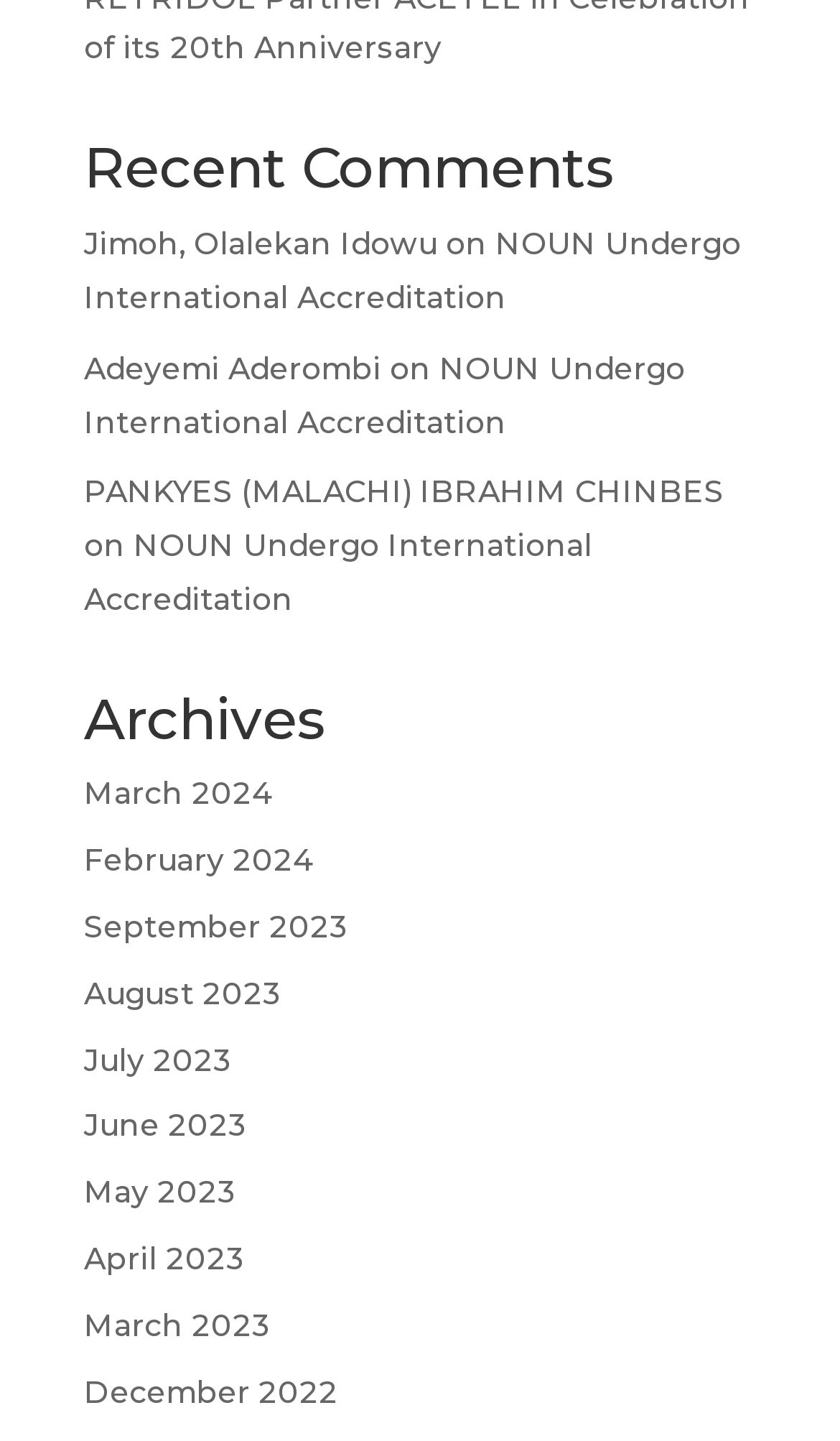How many archive links are there?
Provide a detailed answer to the question using information from the image.

I counted the number of link elements under the 'Archives' heading. There are 10 links, each corresponding to a different month and year.